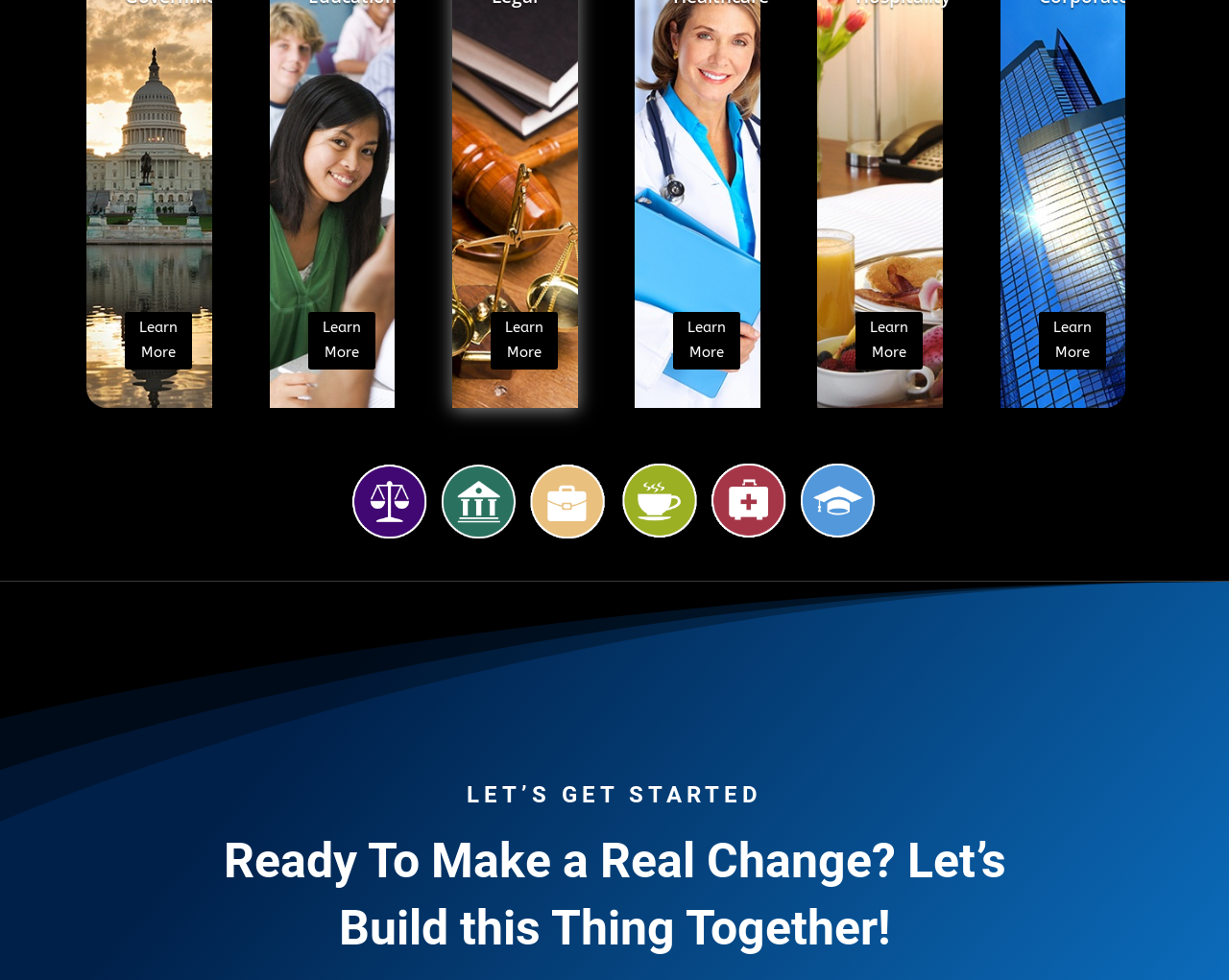What is the tone of the webpage?
Offer a detailed and full explanation in response to the question.

The headings 'LET’S GET STARTED' and 'Ready To Make a Real Change? Let’s Build this Thing Together!' have an enthusiastic and motivational tone, encouraging users to take action or make a change.